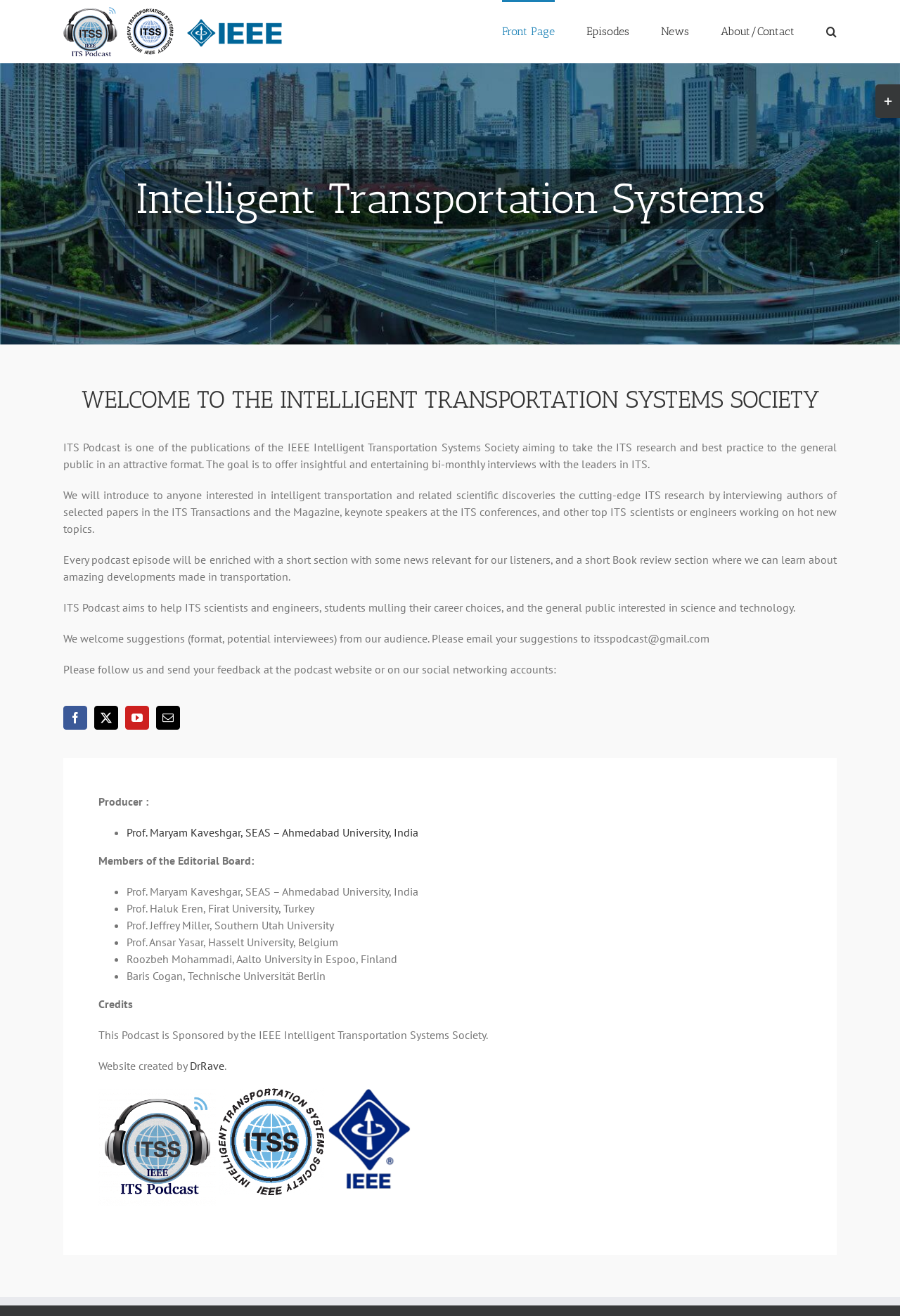Please determine the bounding box of the UI element that matches this description: Front Page. The coordinates should be given as (top-left x, top-left y, bottom-right x, bottom-right y), with all values between 0 and 1.

[0.558, 0.0, 0.616, 0.046]